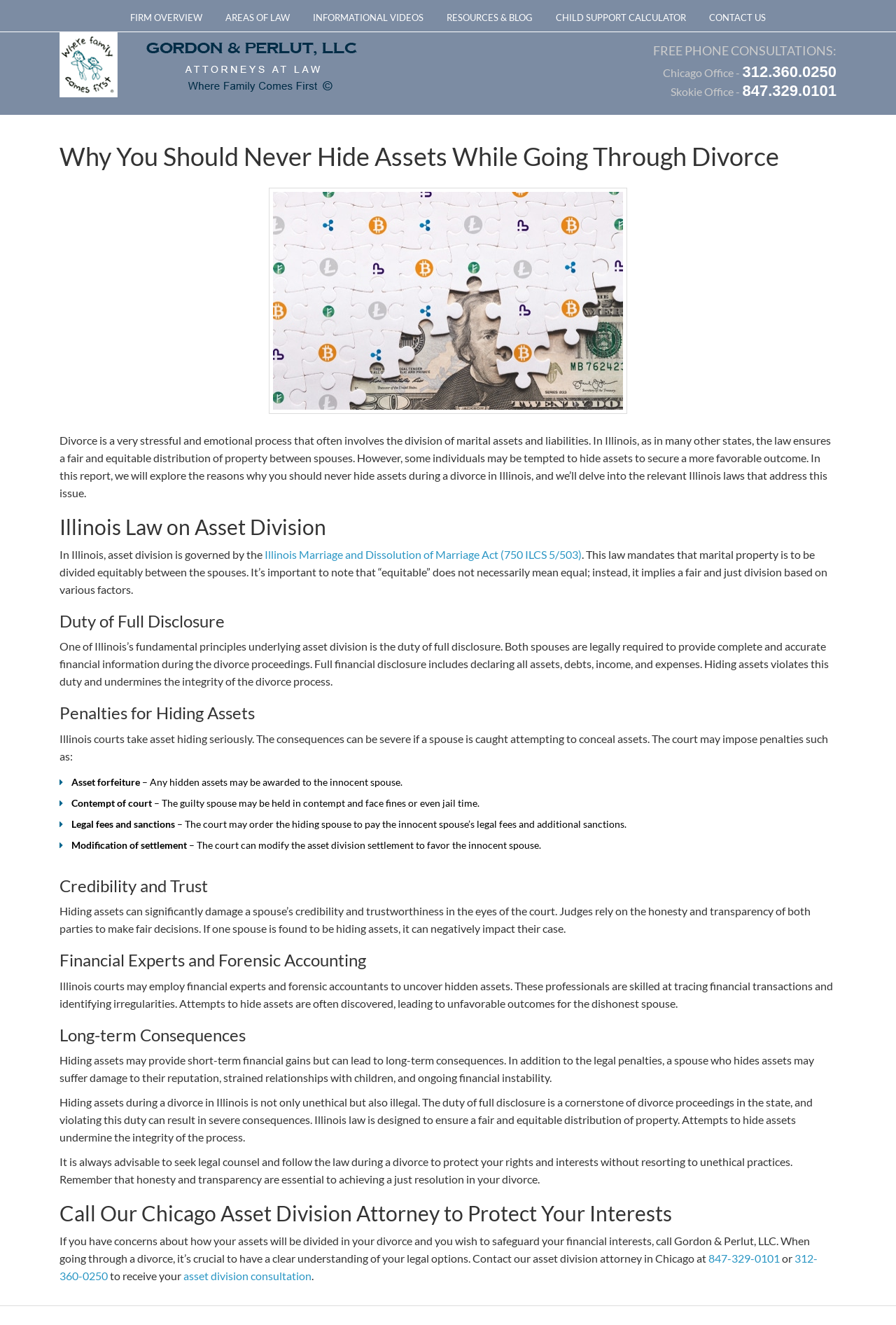What is the purpose of financial experts and forensic accountants in Illinois courts?
Please answer the question with as much detail and depth as you can.

I found the purpose of financial experts and forensic accountants in Illinois courts by reading the heading 'Financial Experts and Forensic Accounting' and the subsequent StaticText element that says they are skilled at tracing financial transactions and identifying irregularities to uncover hidden assets.